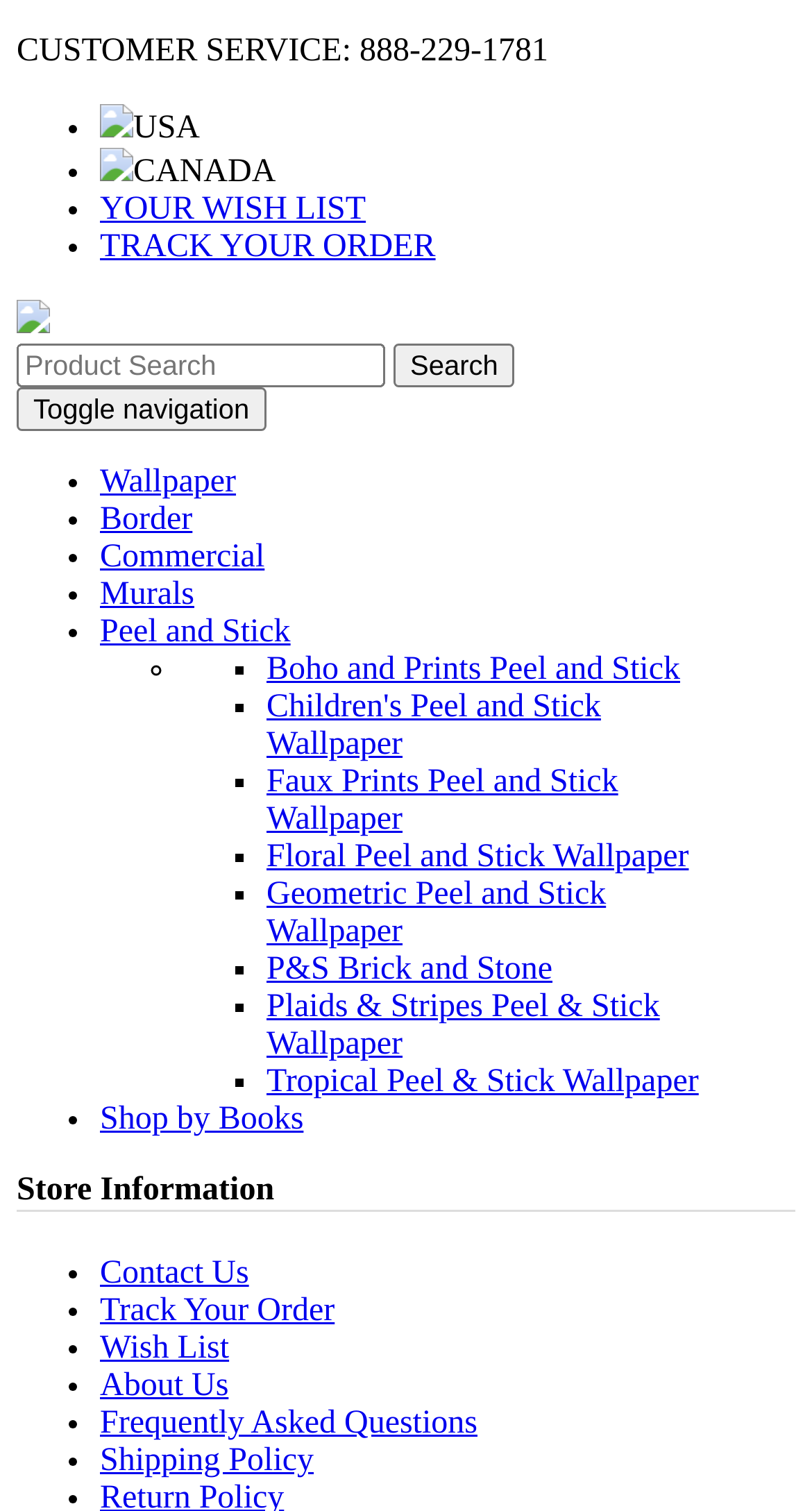What is the customer service phone number?
Identify the answer in the screenshot and reply with a single word or phrase.

888-229-1781